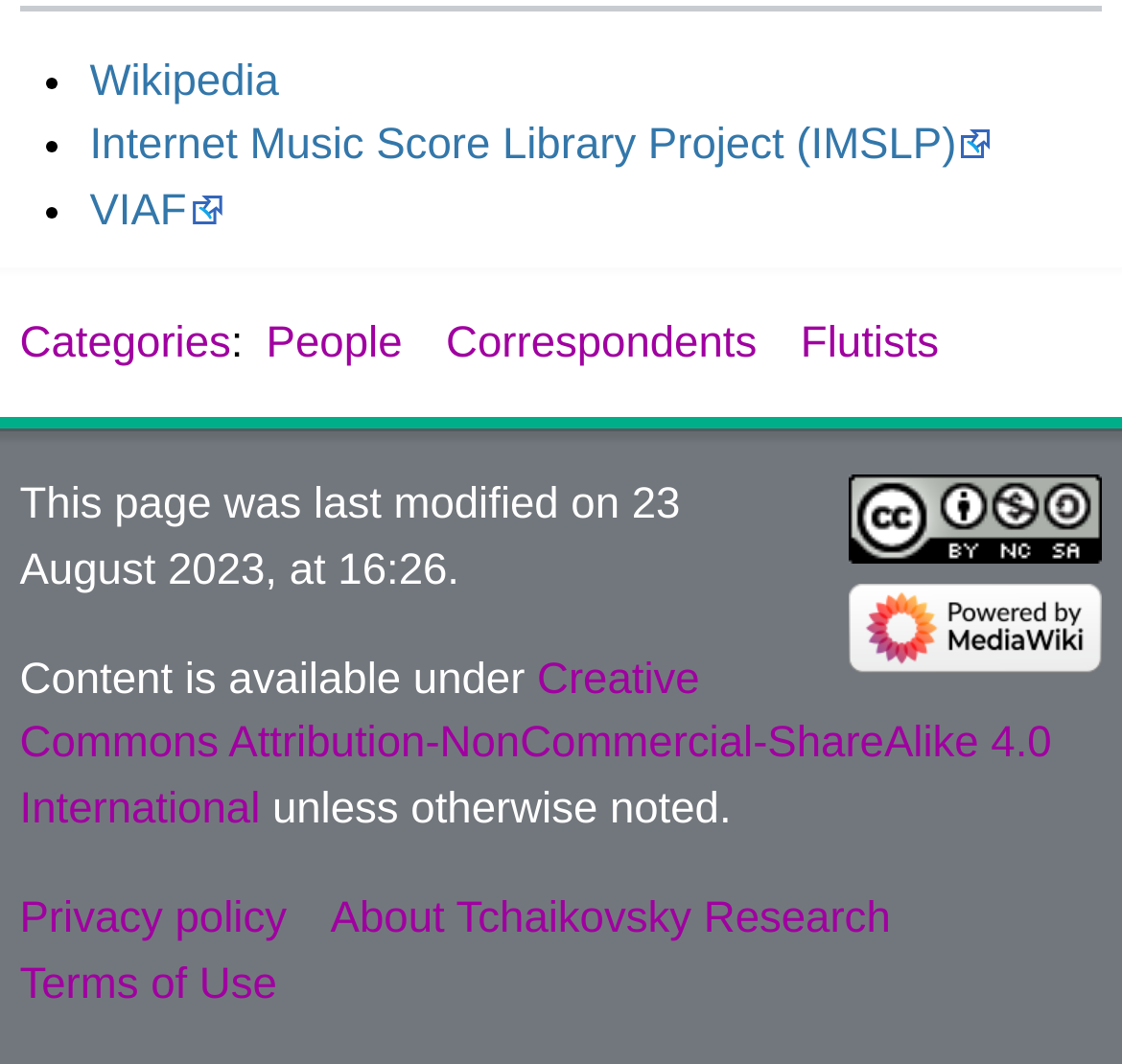What is the name of the first link?
Utilize the information in the image to give a detailed answer to the question.

The first link is identified by its OCR text 'Wikipedia' and its bounding box coordinates [0.08, 0.053, 0.249, 0.099].